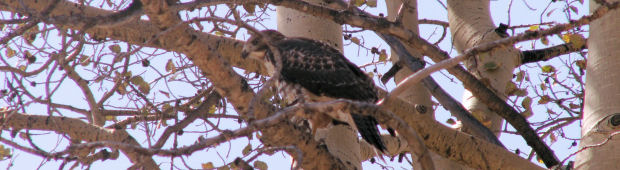Reply to the question below using a single word or brief phrase:
Where is the scene likely to be located?

Central Colorado Rockies